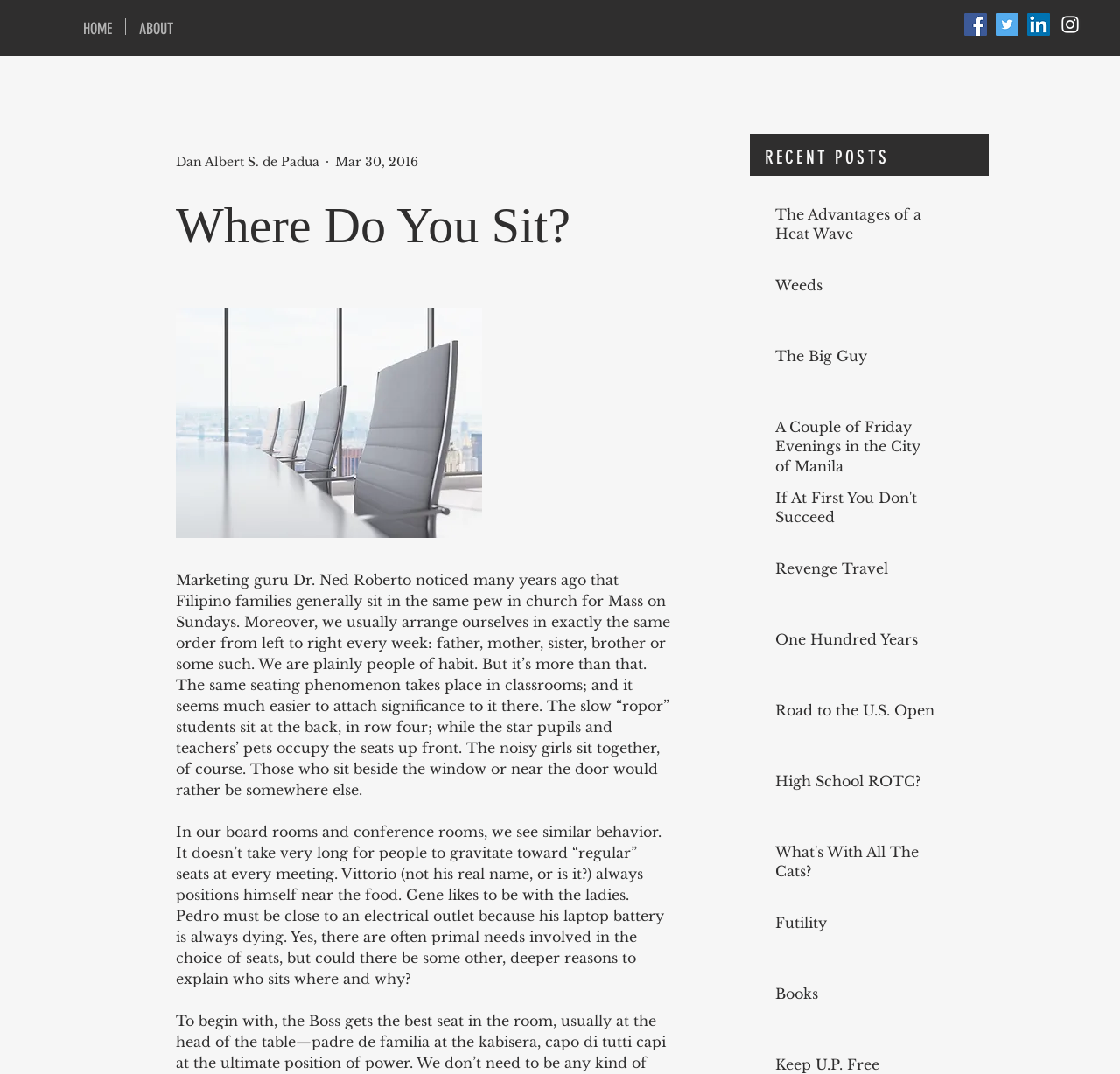Using the element description provided, determine the bounding box coordinates in the format (top-left x, top-left y, bottom-right x, bottom-right y). Ensure that all values are floating point numbers between 0 and 1. Element description: alt="Aquatic Media Press, LLC"

None